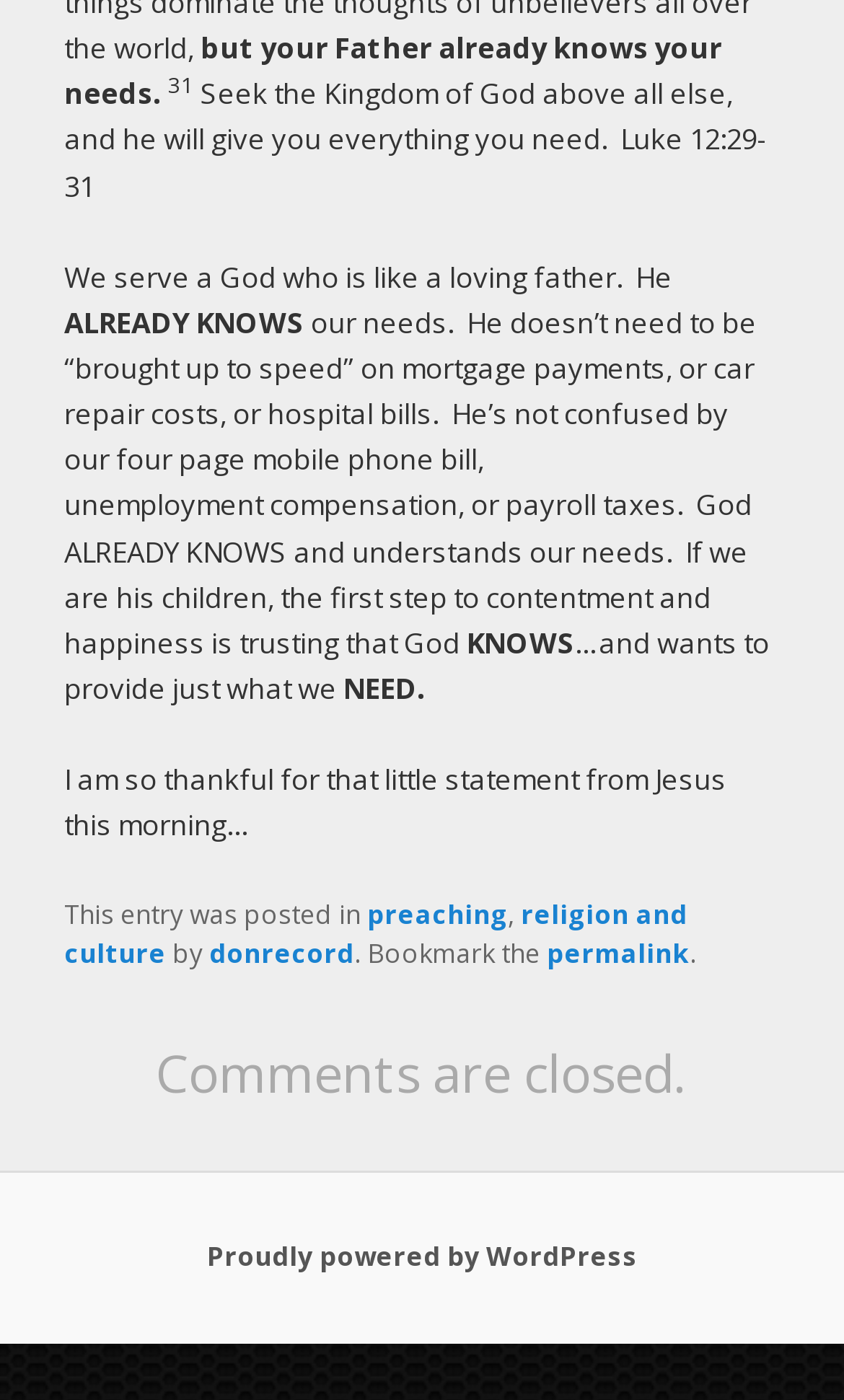Please provide a one-word or short phrase answer to the question:
What is the purpose of the footer section?

To provide metadata